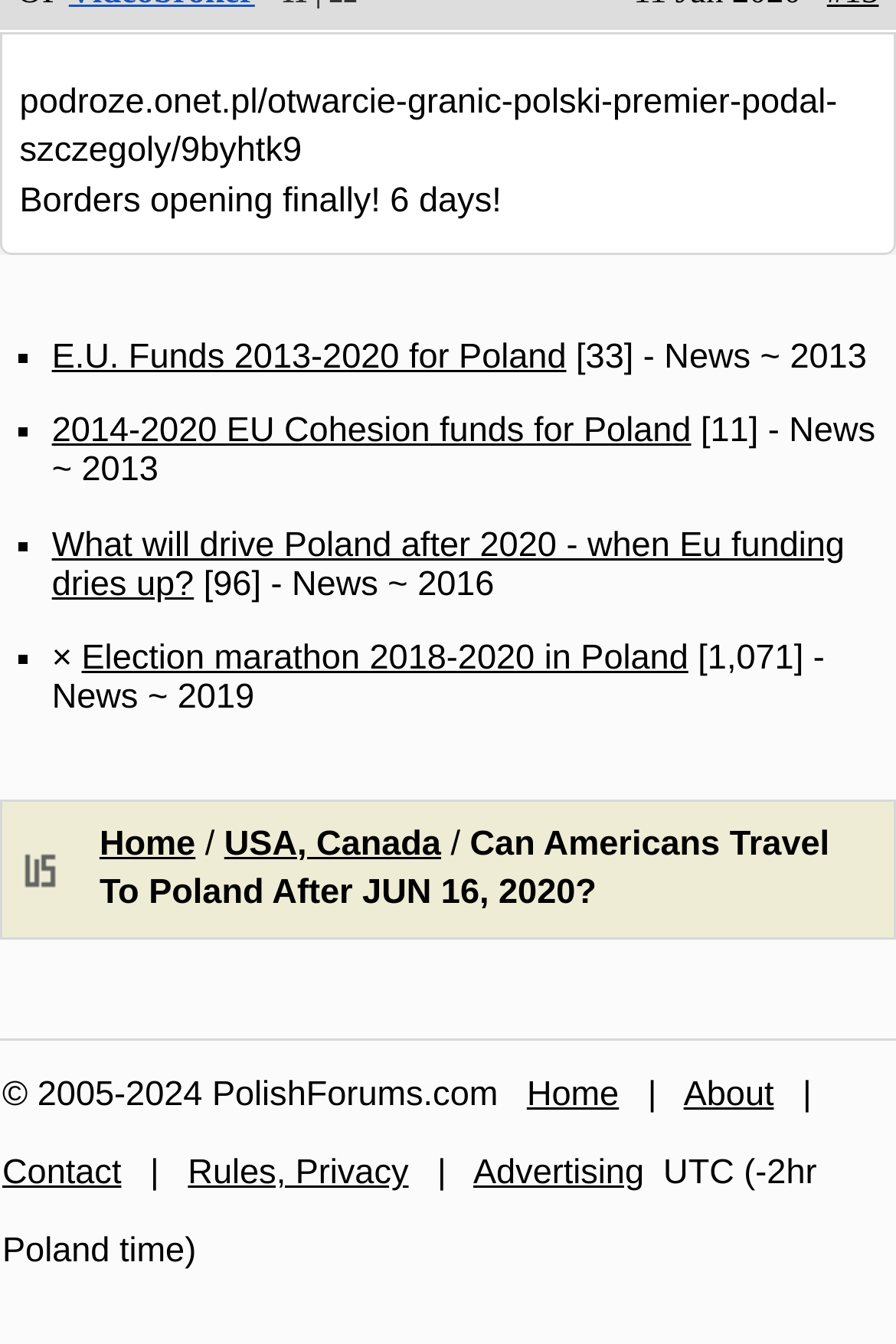Determine the bounding box coordinates of the clickable element to complete this instruction: "Click on 'What will drive Poland after 2020 - when Eu funding dries up?'". Provide the coordinates in the format of four float numbers between 0 and 1, [left, top, right, bottom].

[0.058, 0.391, 0.943, 0.449]